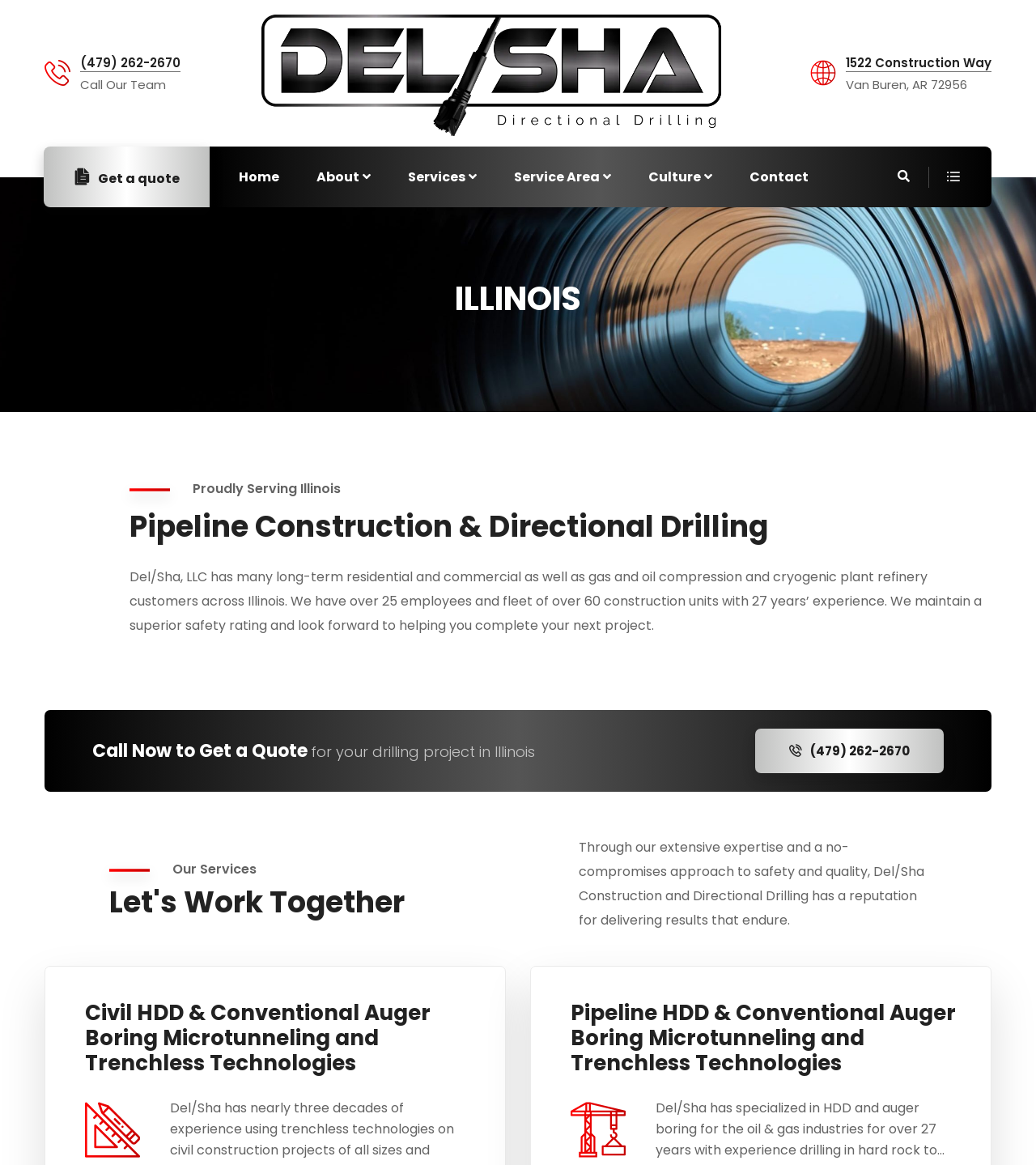Examine the screenshot and answer the question in as much detail as possible: What is the phone number to call for a quote?

I found the phone number by looking at the top-right corner of the webpage, where it says 'Call Our Team' and '(479) 262-2670' next to it. This suggests that this is the phone number to call for a quote.